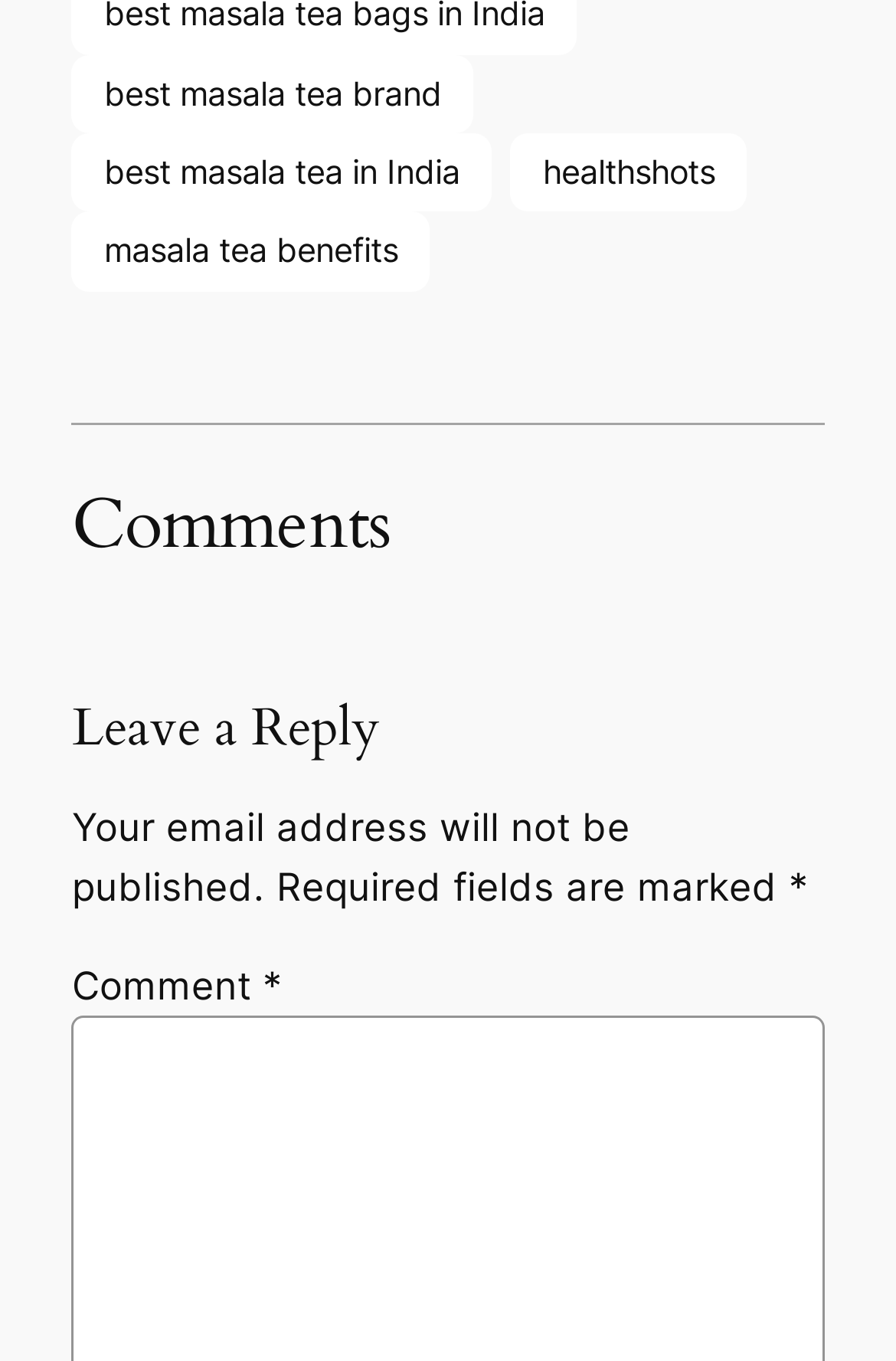Provide a brief response to the question below using one word or phrase:
What is the topic of the webpage?

Masala tea